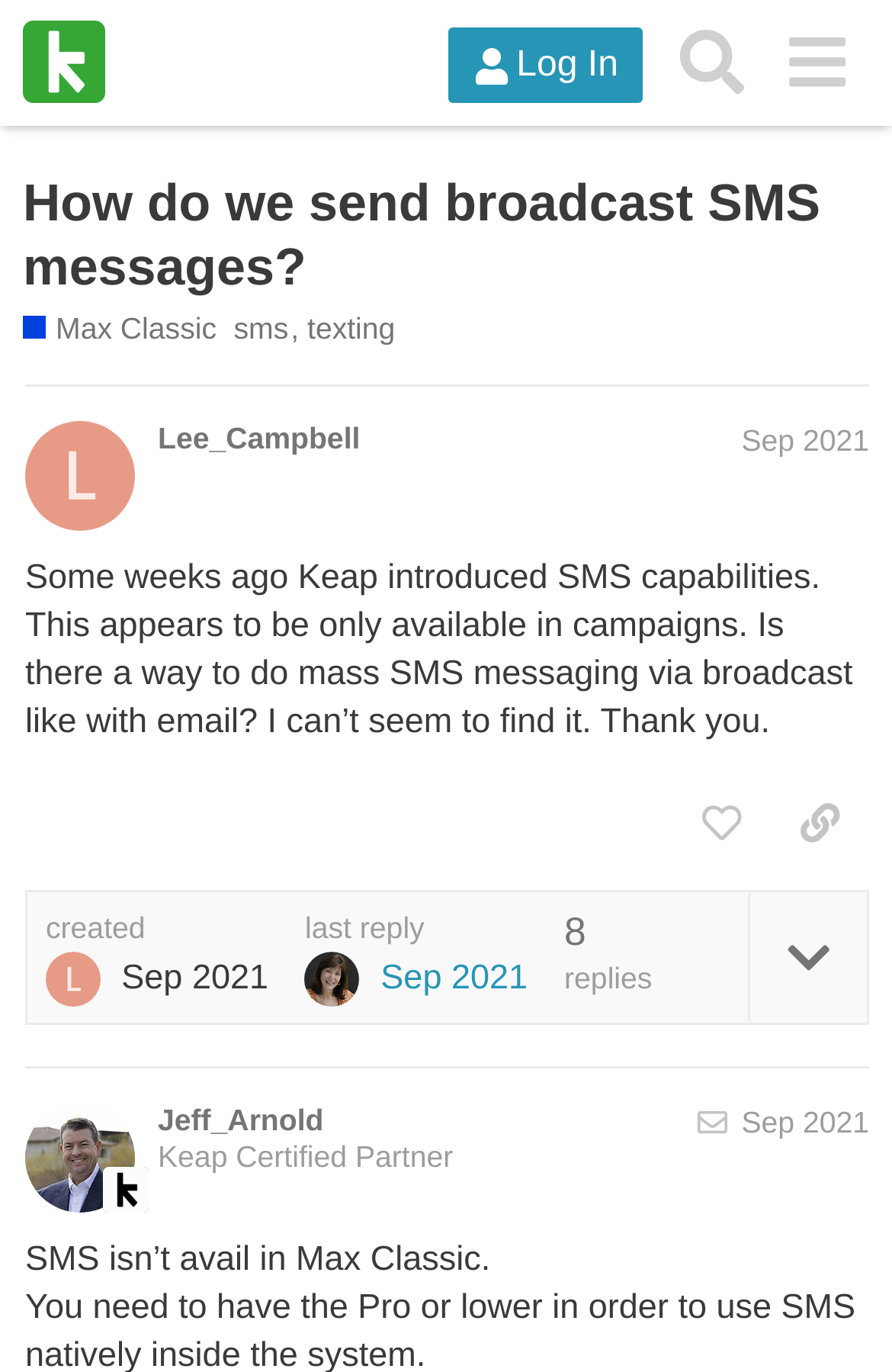Determine the bounding box coordinates in the format (top-left x, top-left y, bottom-right x, bottom-right y). Ensure all values are floating point numbers between 0 and 1. Identify the bounding box of the UI element described by: texting

[0.344, 0.225, 0.443, 0.255]